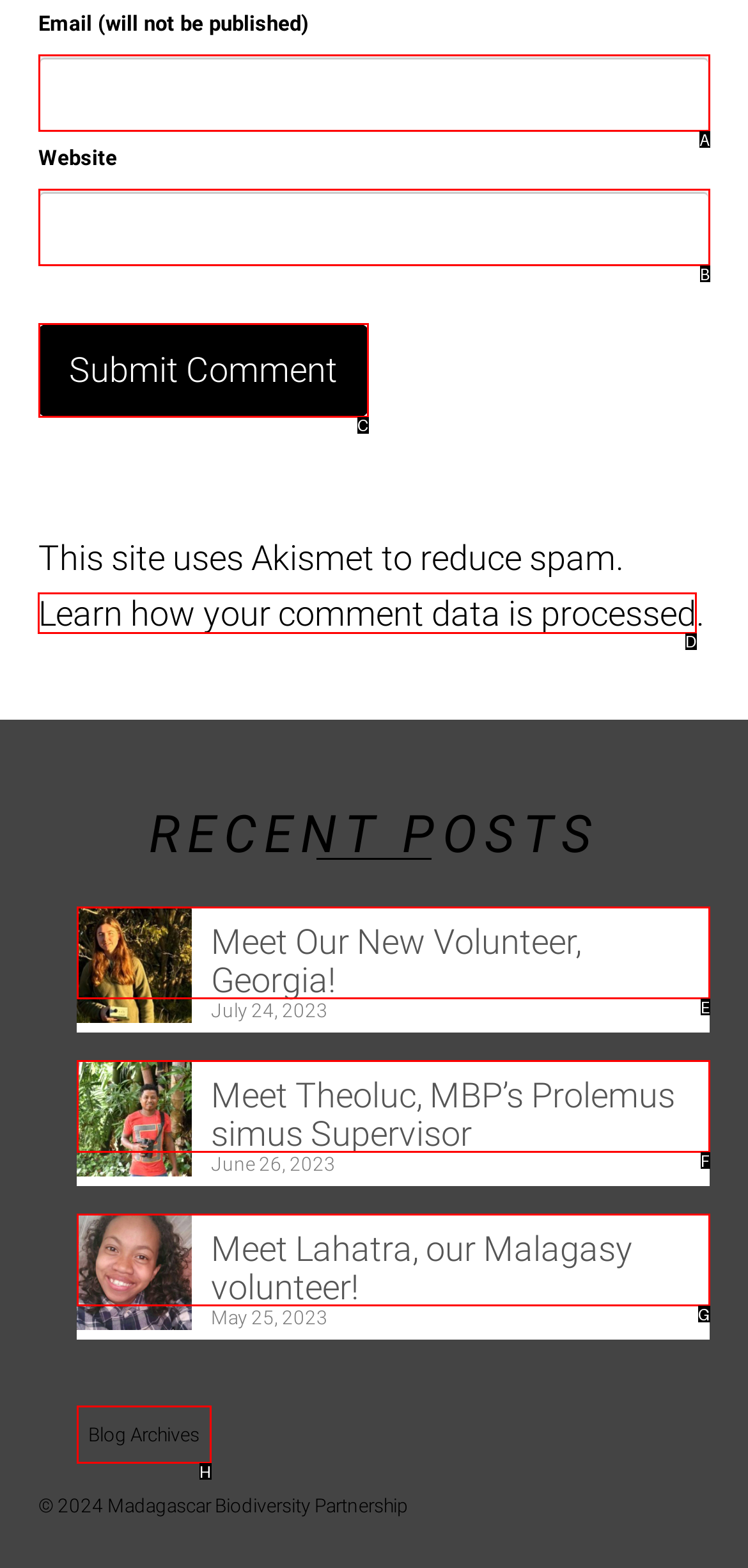Determine the right option to click to perform this task: Learn how comment data is processed
Answer with the correct letter from the given choices directly.

D